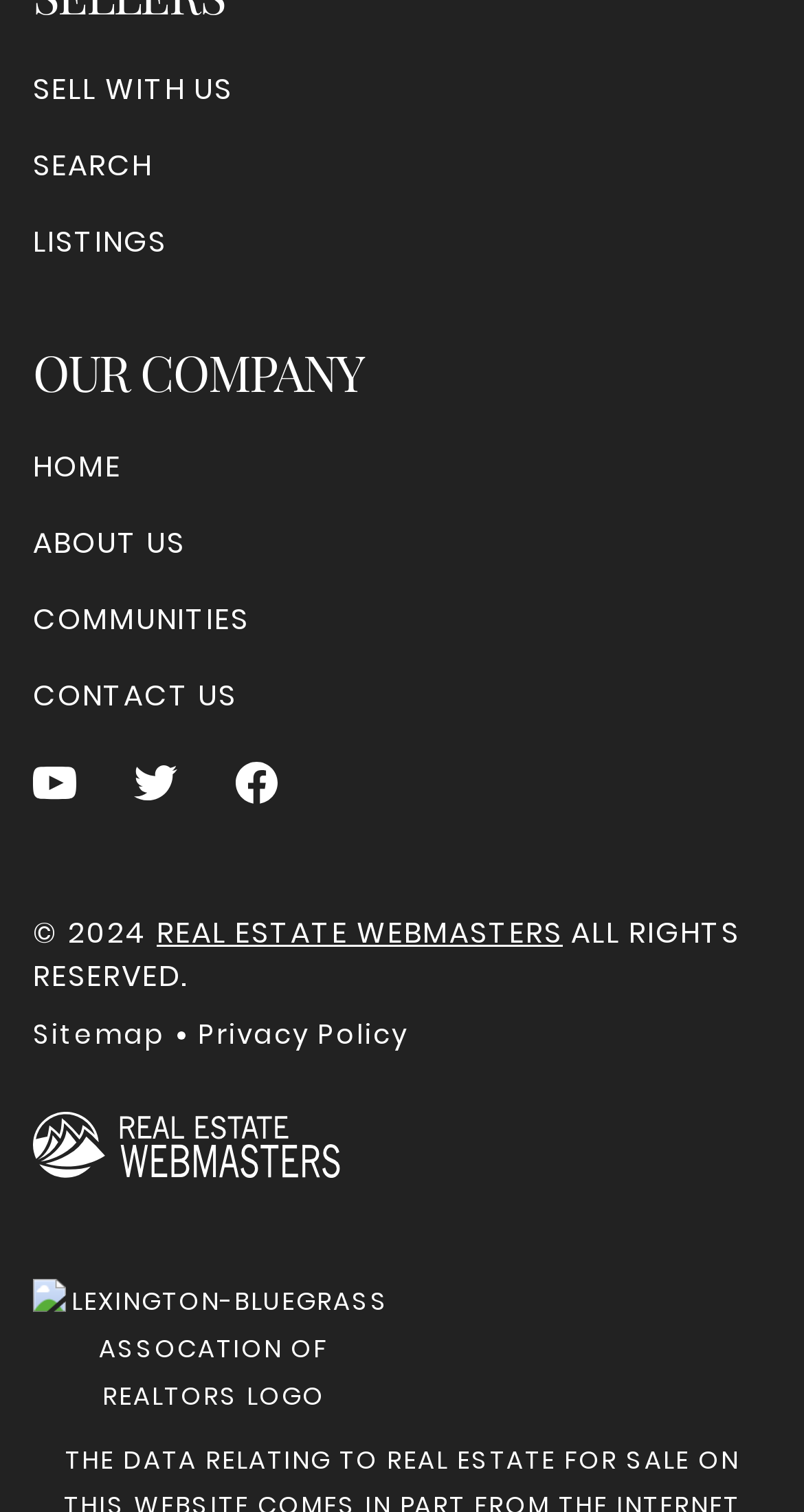Please identify the bounding box coordinates of the element that needs to be clicked to execute the following command: "View the Sitemap". Provide the bounding box using four float numbers between 0 and 1, formatted as [left, top, right, bottom].

[0.041, 0.86, 0.205, 0.886]